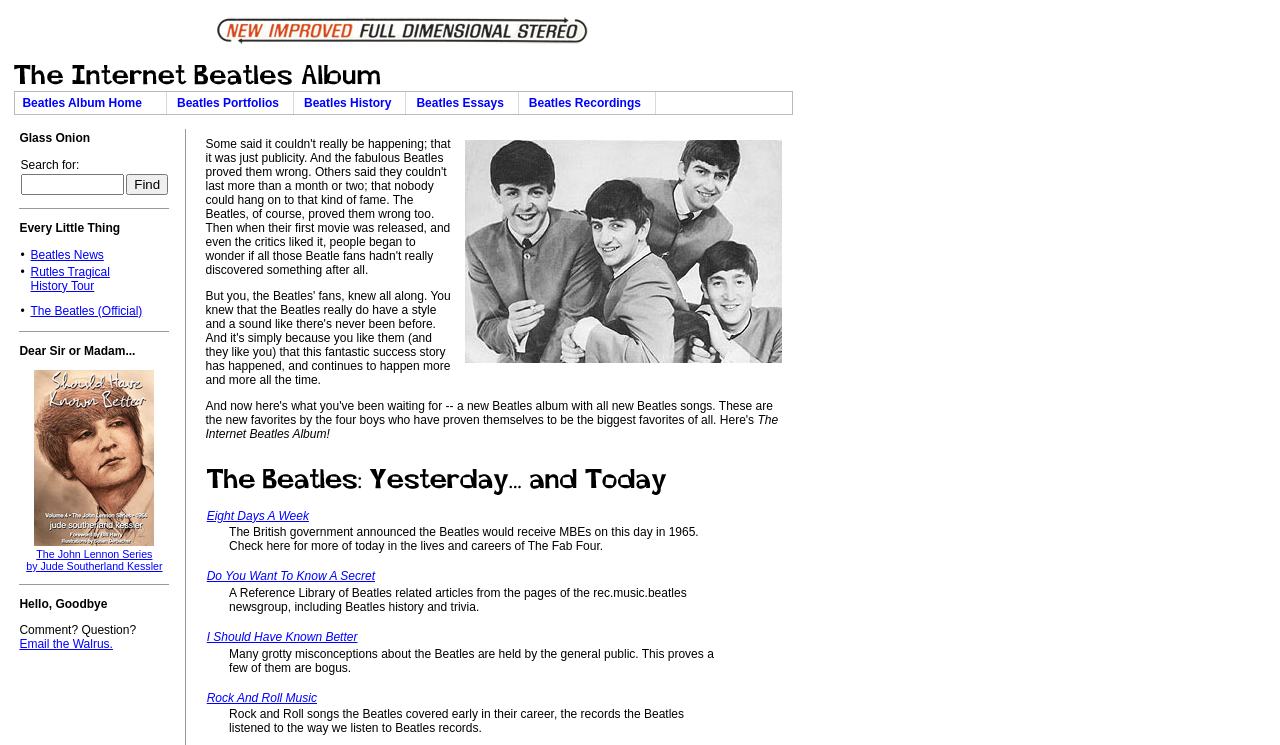Please identify the bounding box coordinates of the region to click in order to complete the task: "check the image of brittle fracture". The coordinates must be four float numbers between 0 and 1, specified as [left, top, right, bottom].

None